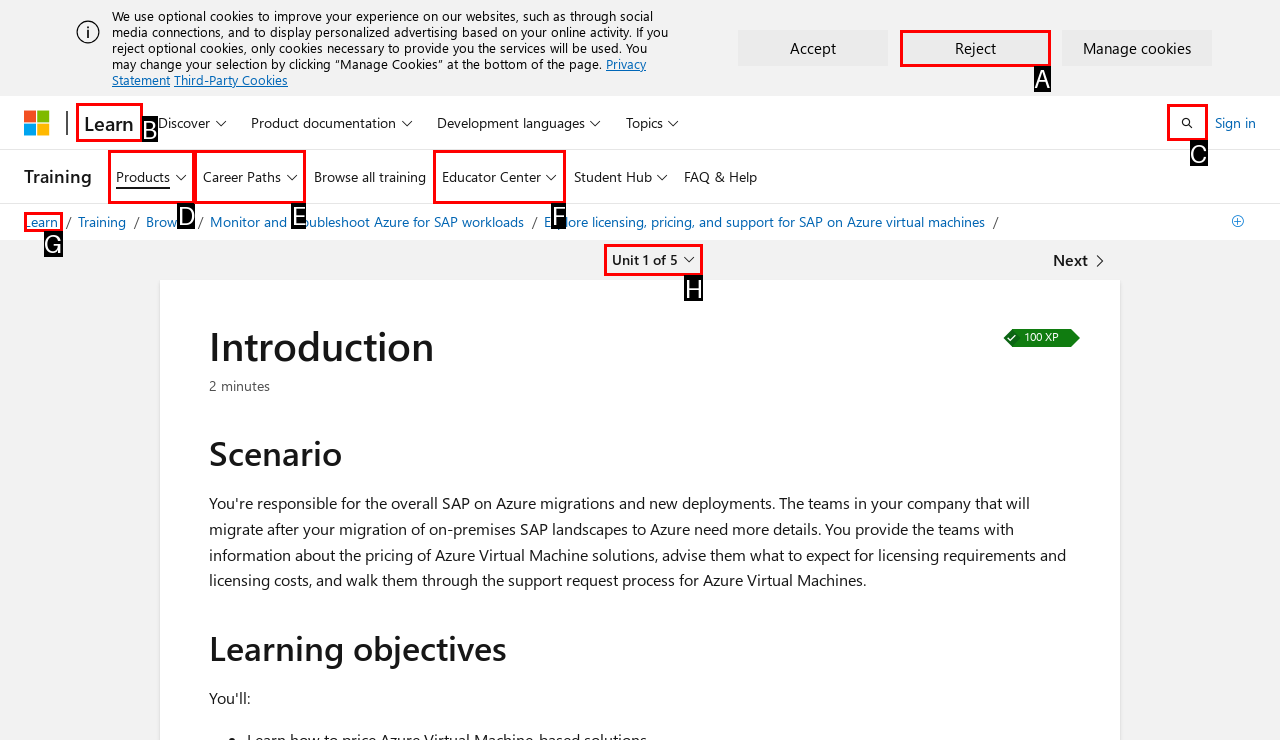Look at the highlighted elements in the screenshot and tell me which letter corresponds to the task: Open the search.

C